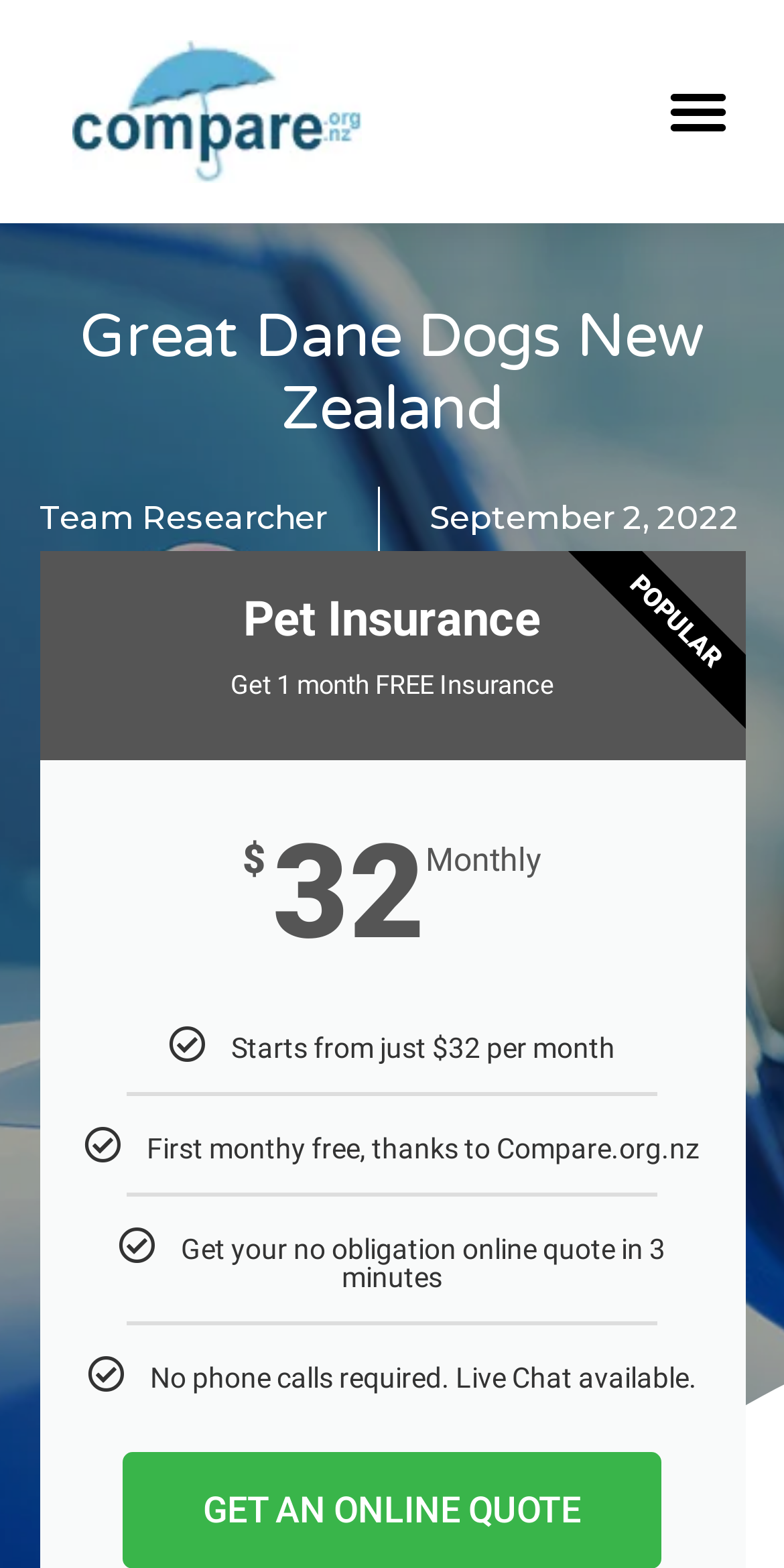Generate an in-depth caption that captures all aspects of the webpage.

The webpage is about Great Dane dogs in New Zealand, specifically focusing on pet insurance. At the top left, there is a link to "compare insurance nz" accompanied by an image. On the top right, a "Menu Toggle" button is located. 

Below the top section, a heading "Great Dane Dogs New Zealand" is prominently displayed. Underneath, there are two links: "Team Researcher" on the left and "September 2, 2022" on the right. 

Further down, a heading "Pet Insurance" is followed by a promotional message "Get 1 month FREE Insurance". Below this, a pricing section is displayed, showing a monthly cost starting from $32. The section also highlights that the first month is free, thanks to Compare.org.nz. 

Additionally, the webpage encourages users to get a no-obligation online quote in 3 minutes, with the option of live chat support and no phone calls required. On the right side, a "POPULAR" label is displayed.